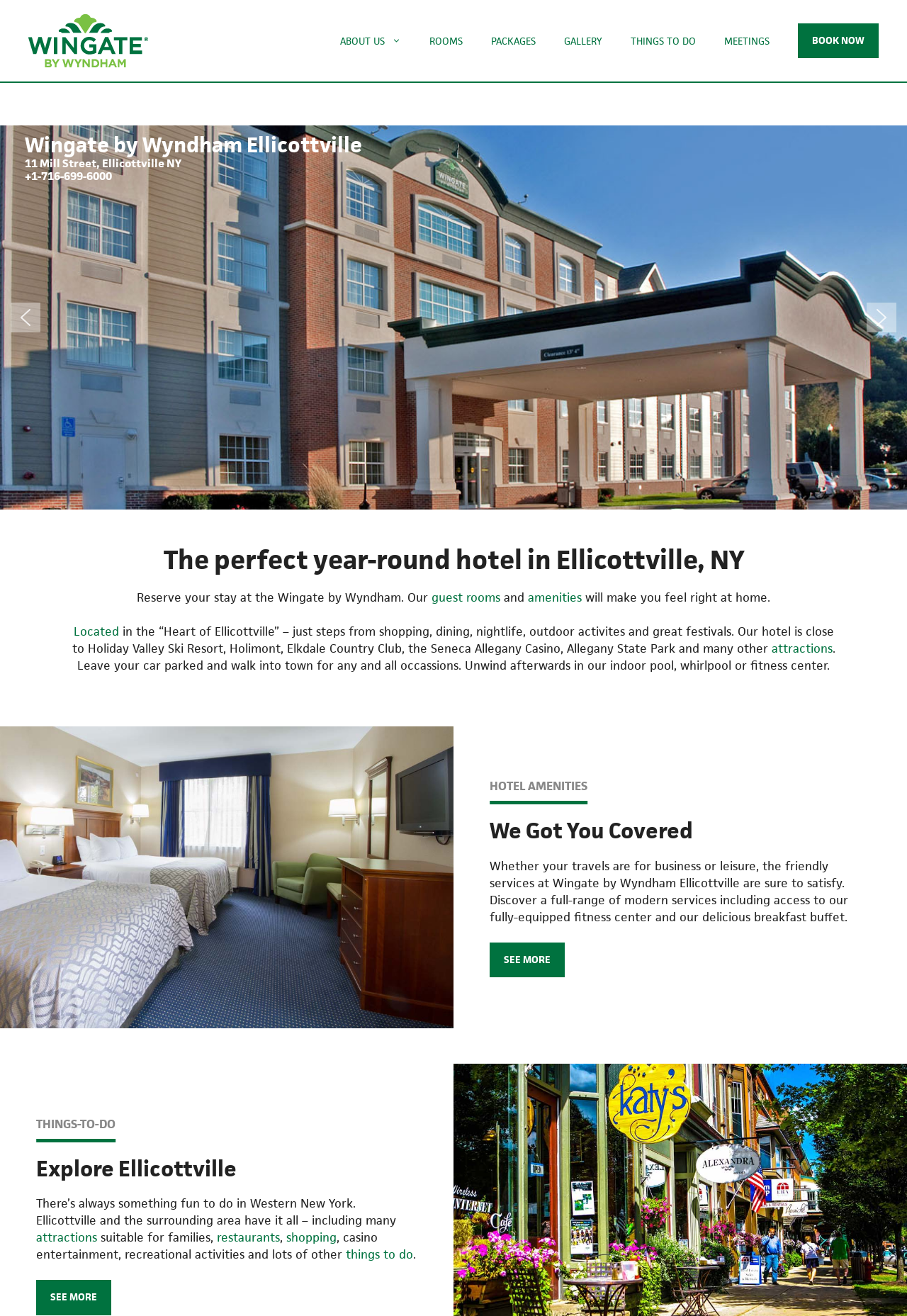Please determine the bounding box coordinates of the clickable area required to carry out the following instruction: "Explore the THINGS TO DO section". The coordinates must be four float numbers between 0 and 1, represented as [left, top, right, bottom].

[0.04, 0.848, 0.127, 0.86]